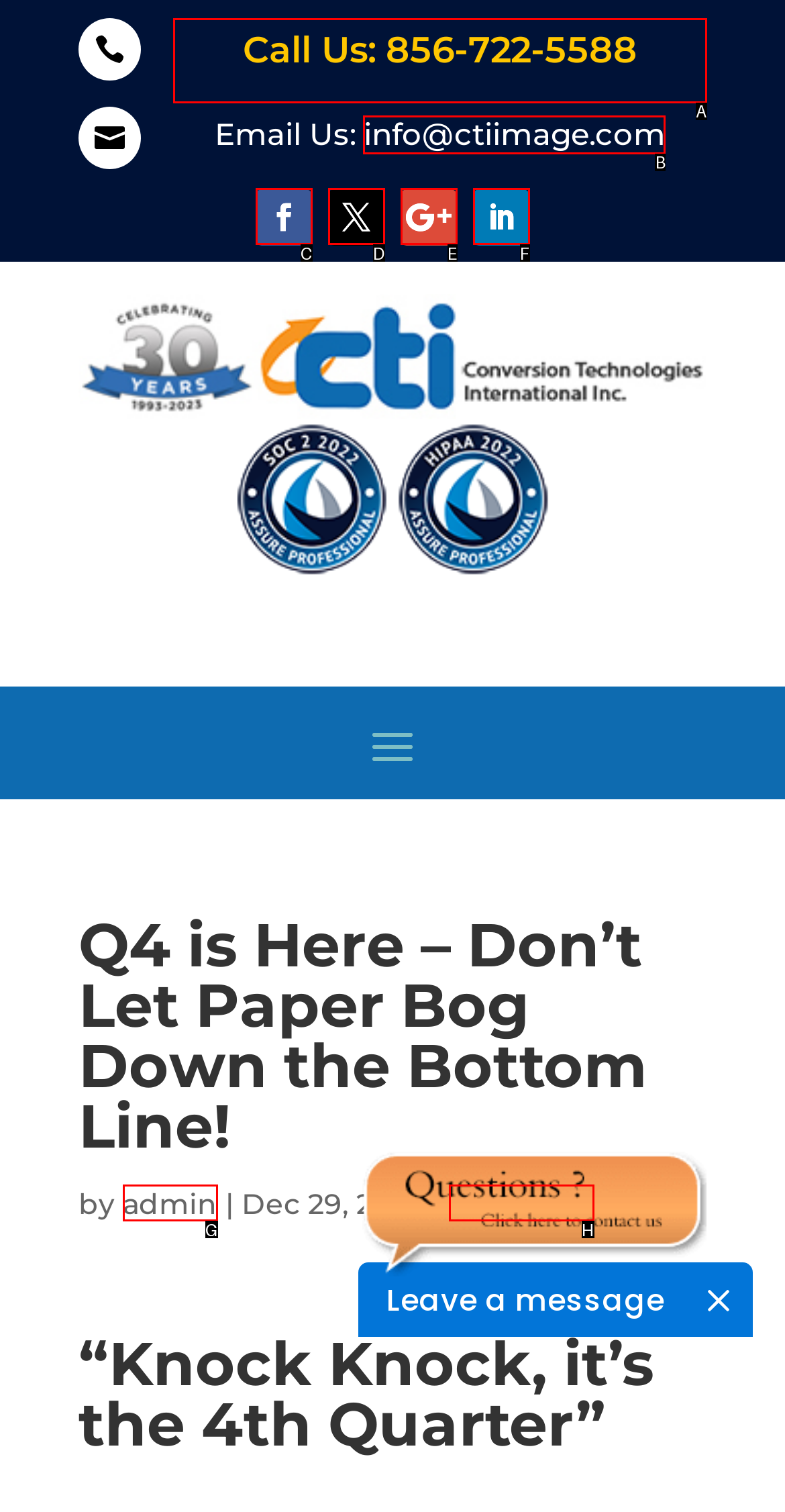Select the appropriate HTML element that needs to be clicked to finish the task: Click the Call Us link
Reply with the letter of the chosen option.

A